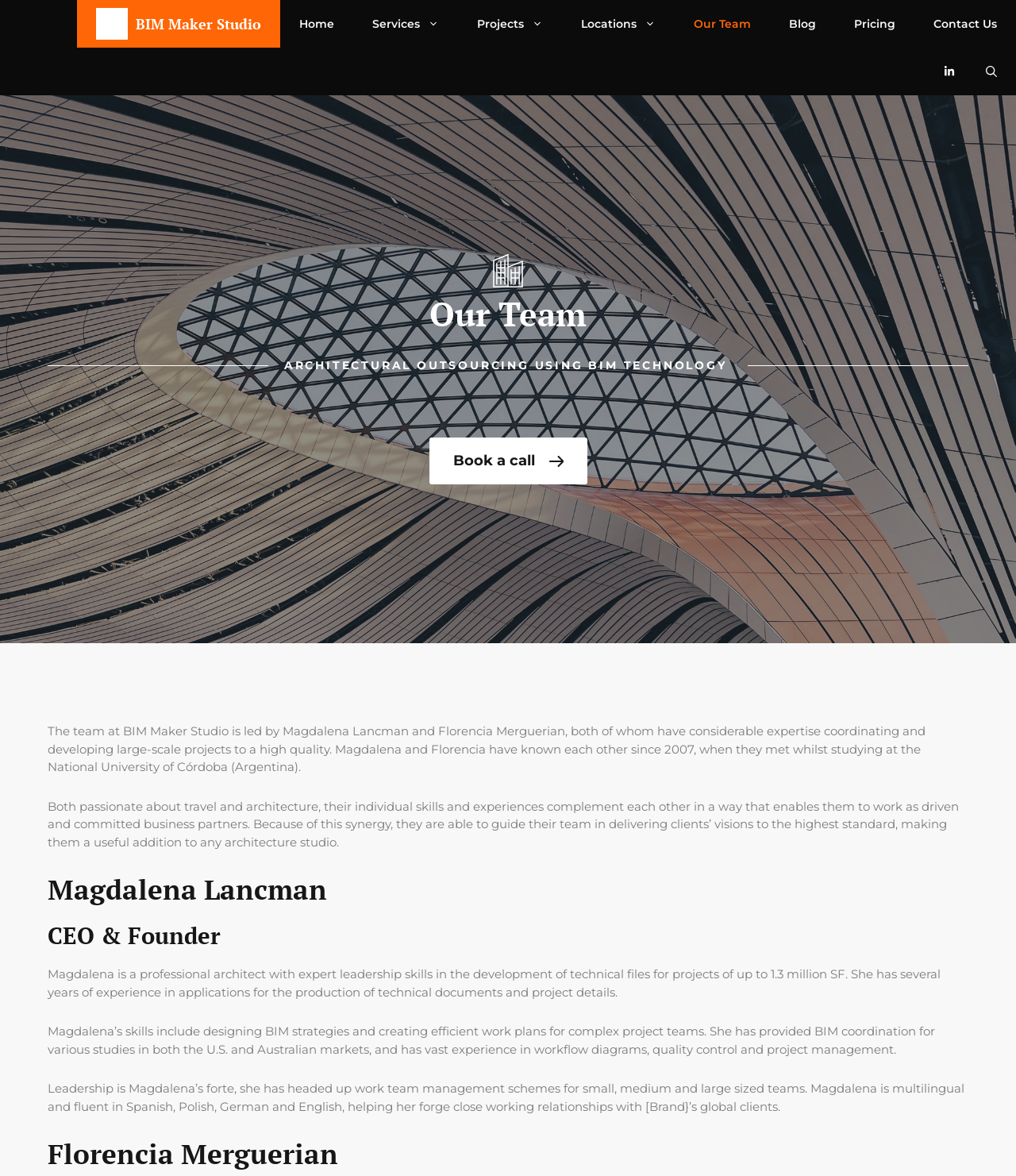How many founders does BIM Maker Studio have?
Provide a detailed and extensive answer to the question.

I determined the answer by reading the text, which mentions that the team at BIM Maker Studio is led by Magdalena Lancman and Florencia Merguerian, both of whom are founders. This suggests that there are two founders.